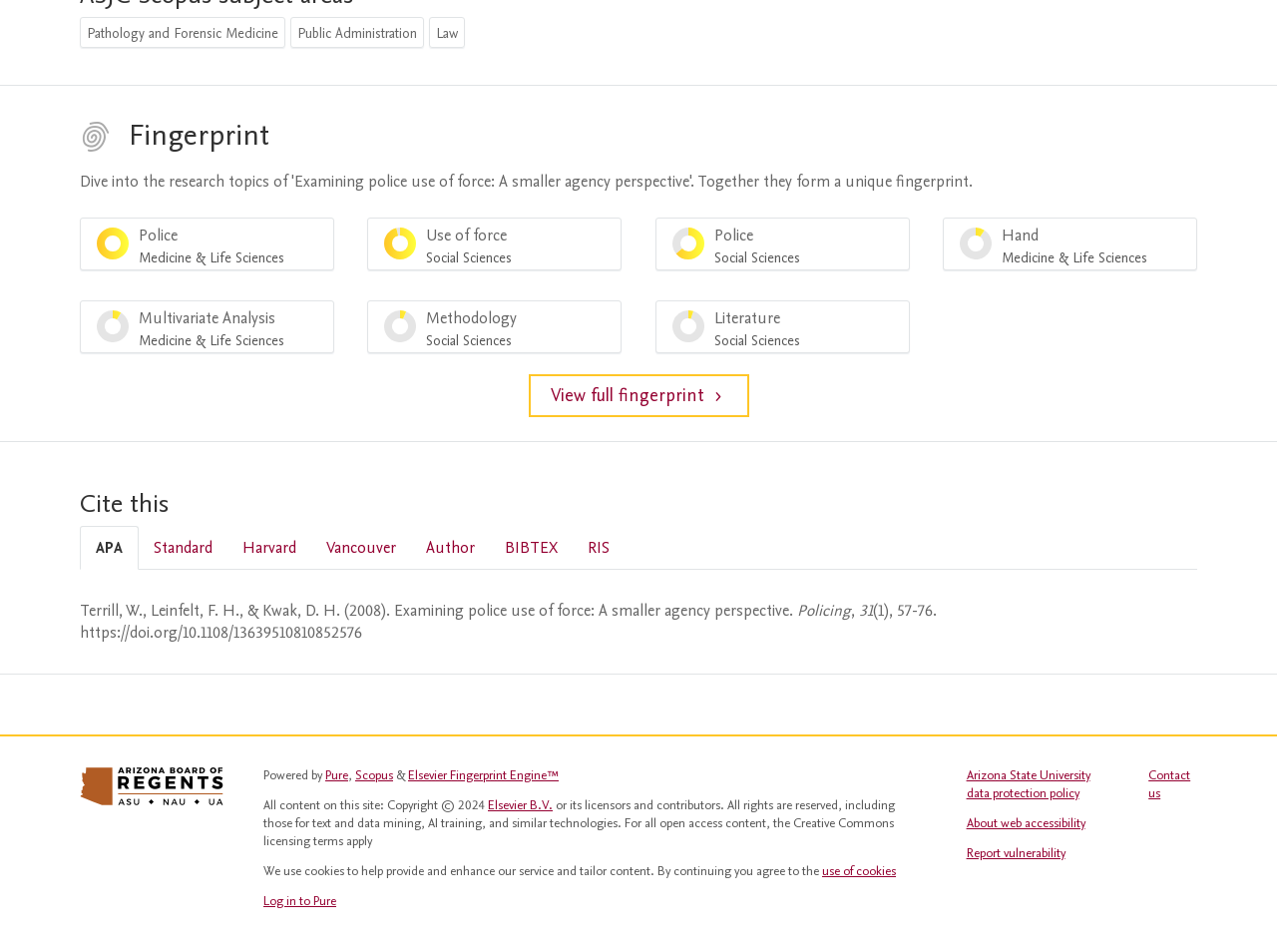Provide your answer in one word or a succinct phrase for the question: 
What is the title of the research paper?

Examining police use of force: A smaller agency perspective